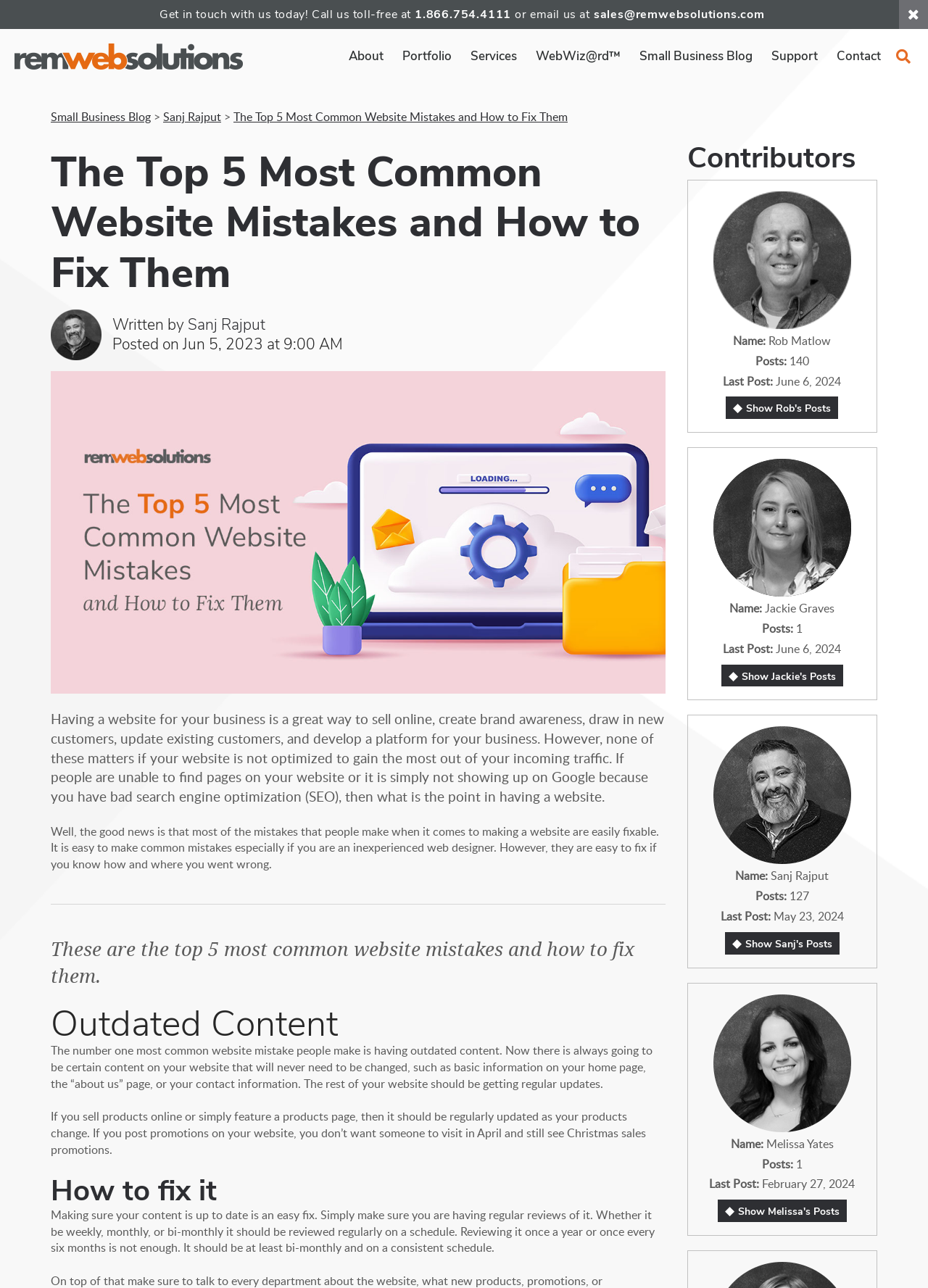Provide a short, one-word or phrase answer to the question below:
What is the topic of the blog post?

Common website mistakes